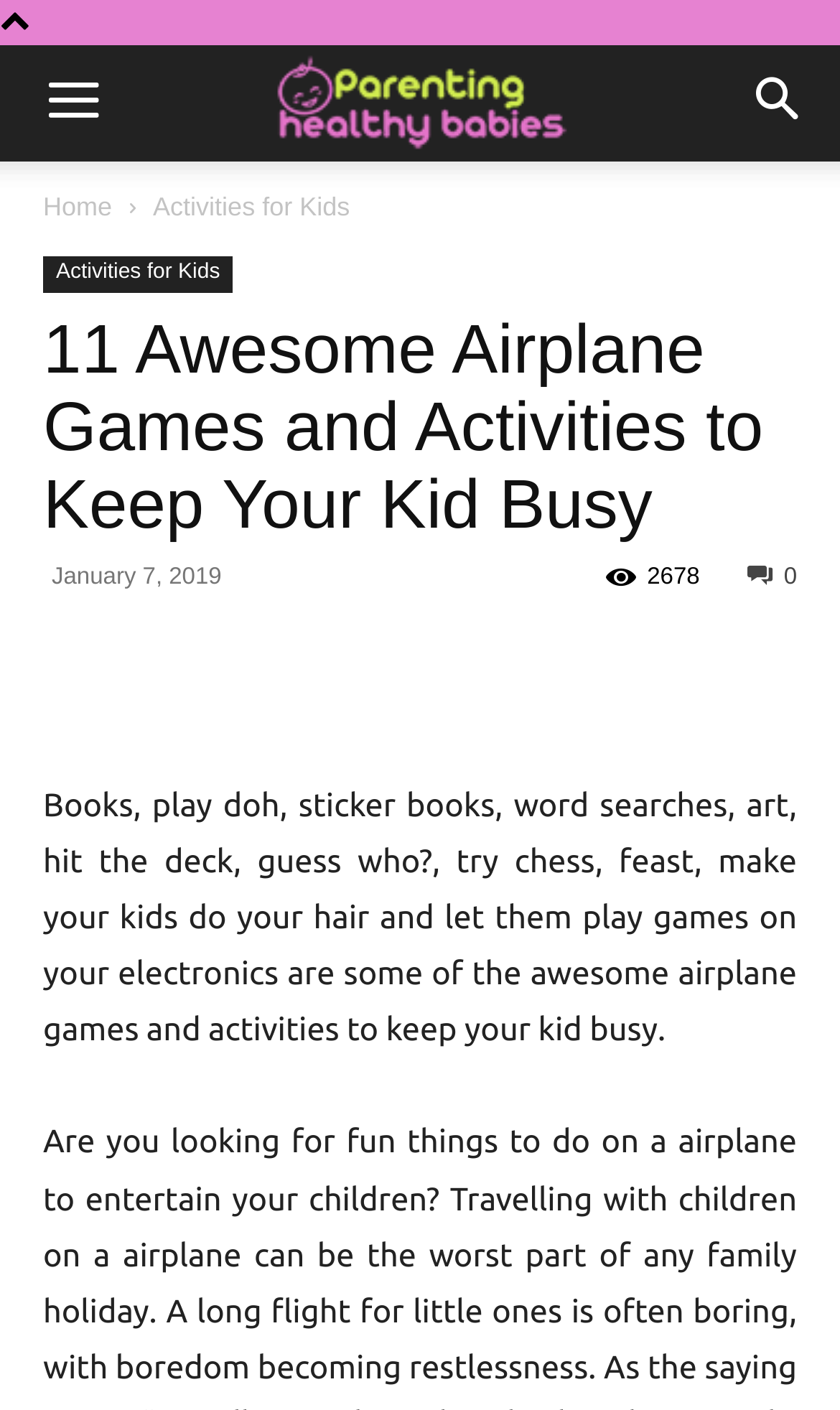Identify the bounding box coordinates of the region I need to click to complete this instruction: "learn about AC & Heat Repair services".

None